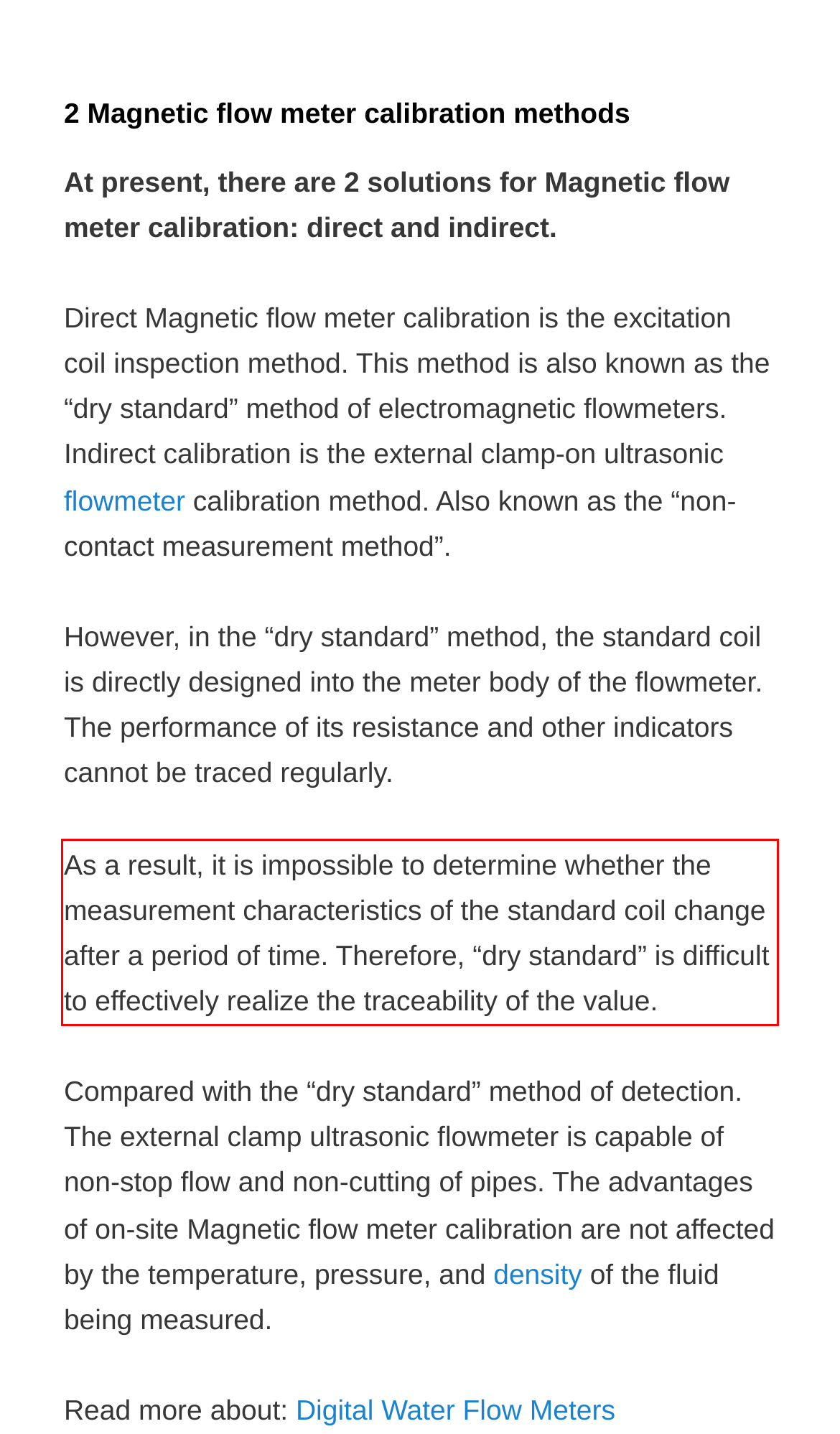You have a screenshot of a webpage with a red bounding box. Use OCR to generate the text contained within this red rectangle.

As a result, it is impossible to determine whether the measurement characteristics of the standard coil change after a period of time. Therefore, “dry standard” is difficult to effectively realize the traceability of the value.